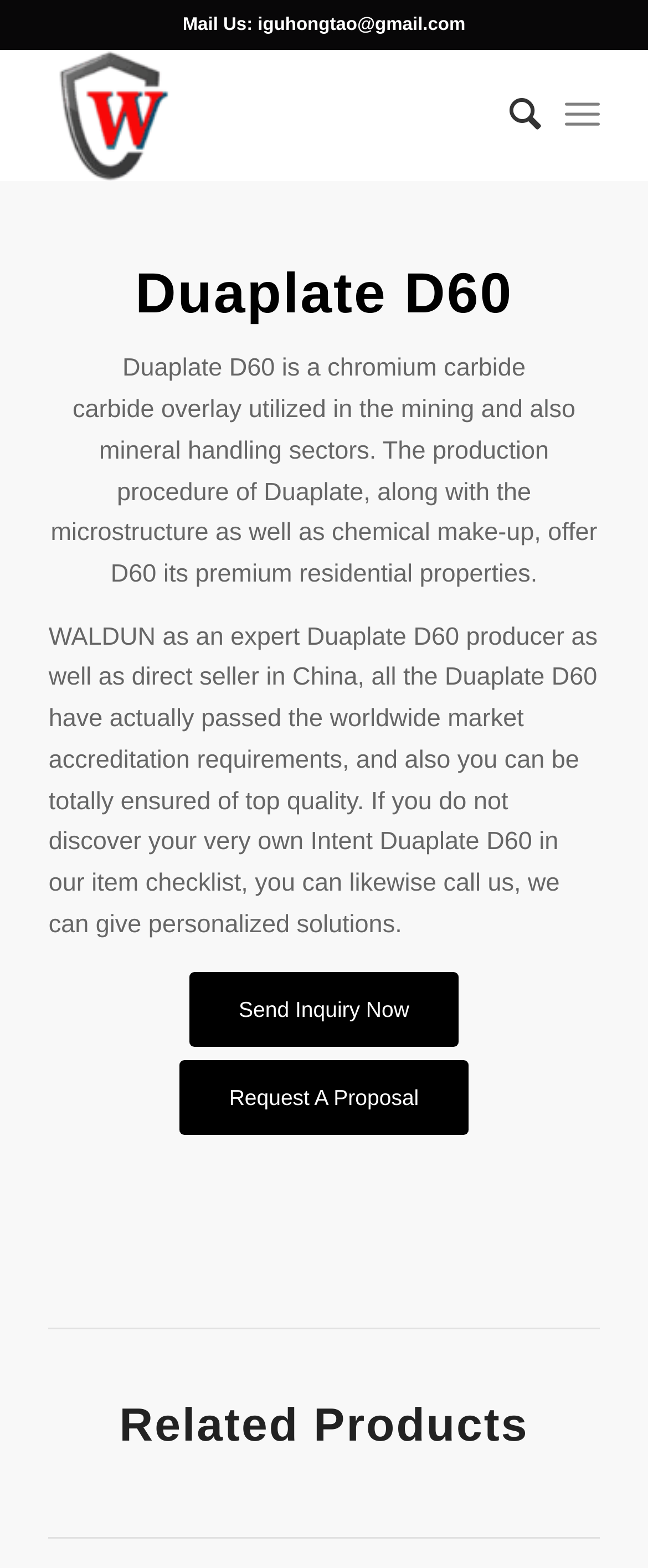Respond to the question below with a single word or phrase:
What can be done if the desired product is not found?

contact us